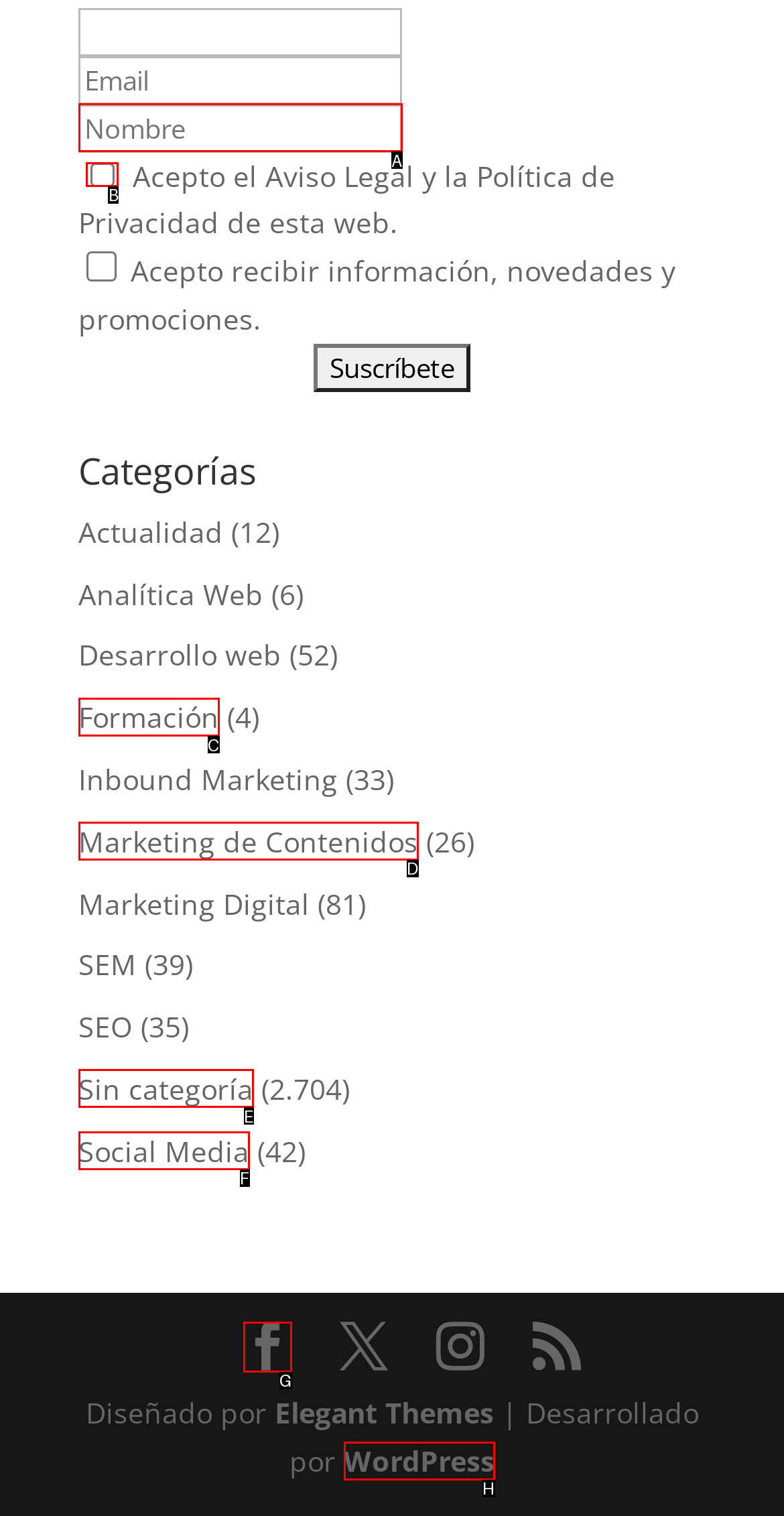Tell me which letter corresponds to the UI element that will allow you to Check the checkbox. Answer with the letter directly.

B